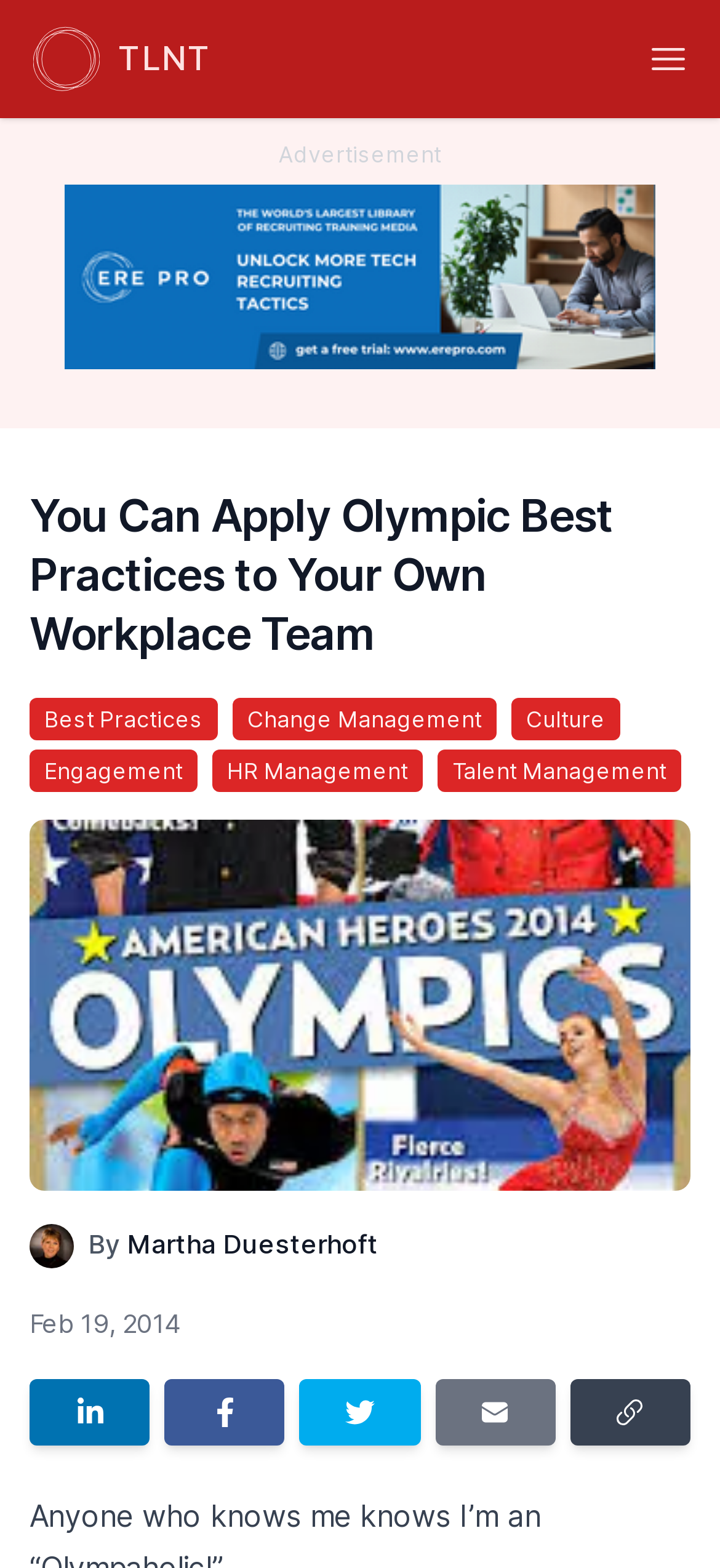Describe all the key features and sections of the webpage thoroughly.

This webpage is an article titled "You Can Apply Olympic Best Practices to Your Own Workplace Team" from TLNT. At the top left, there is a link to TLNT accompanied by a small image. On the top right, there is a button to open a menu. Below the title, there is an advertisement section that takes up most of the width of the page. 

The main content of the article starts with a heading that repeats the title, followed by a series of links to related topics such as "Best Practices", "Change Management", "Culture", "Engagement", "HR Management", and "Talent Management". These links are arranged horizontally across the page.

Below the links, there is a large image that serves as the main image for the article. The author's information is displayed below the image, including a small image of the author, Martha Duesterhoft, and a text "By Martha Duesterhoft". The article's publication date, "Feb 19, 2014", is also shown.

At the bottom of the page, there are social media sharing links, including "Share on LinkedIn", "Share on Facebook", "Share on Twitter", and "Share by email". Each sharing link has a corresponding image. There is also a "Copy link" button that, when clicked, displays a "Copied!" message.